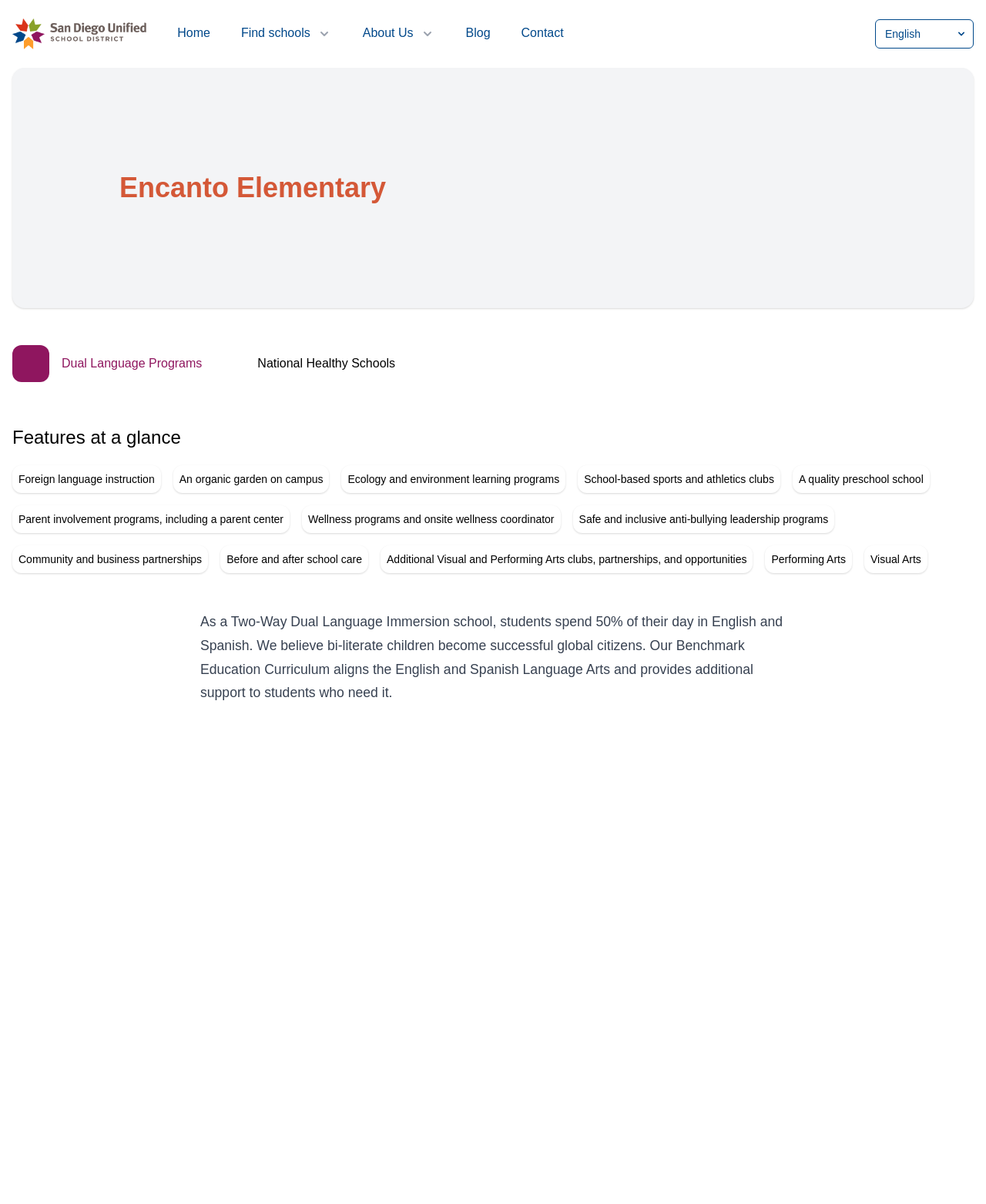Use a single word or phrase to answer this question: 
What is the name of the school?

Encanto Elementary